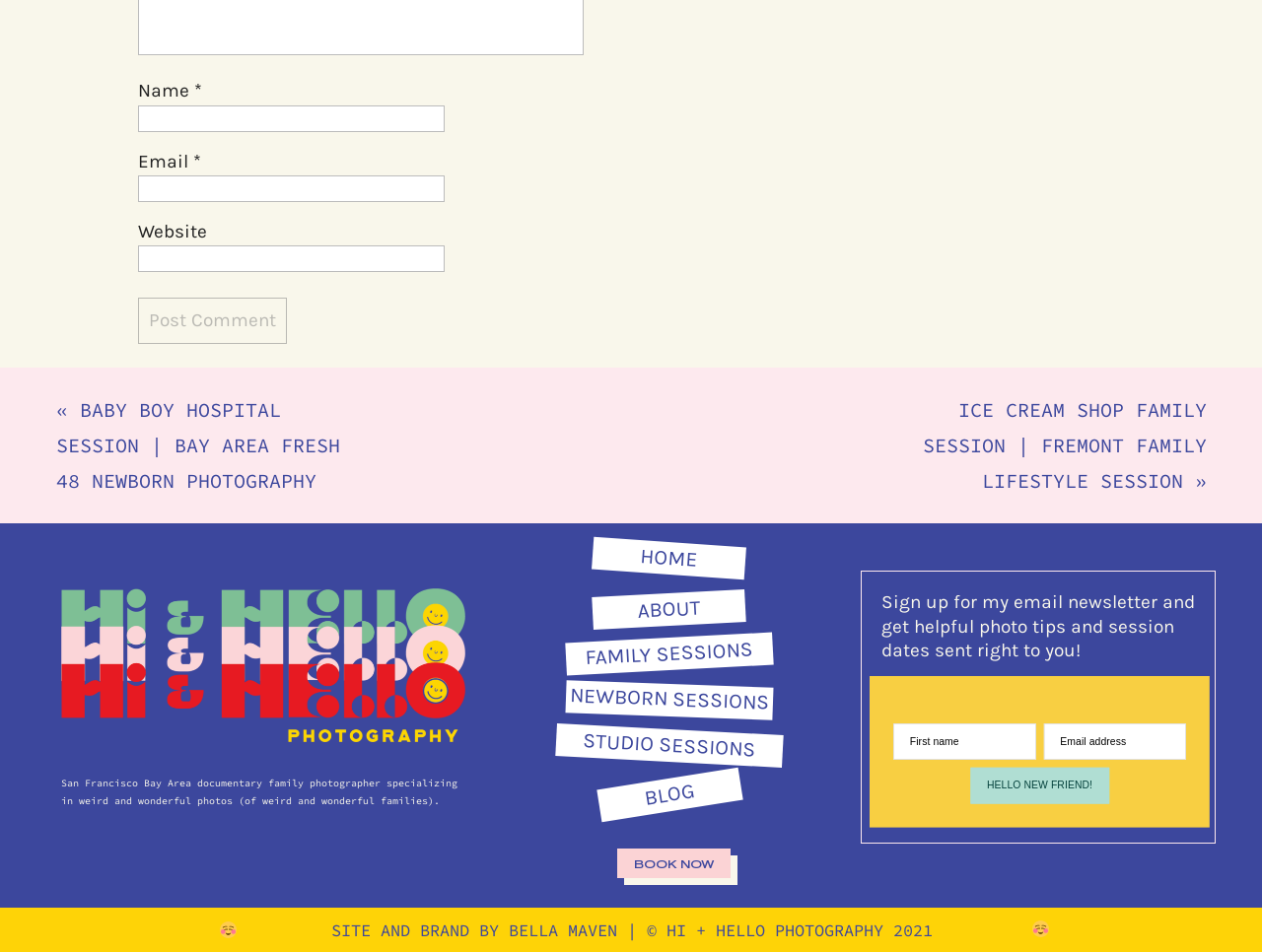Determine the bounding box coordinates of the section I need to click to execute the following instruction: "Visit the 'HOME' page". Provide the coordinates as four float numbers between 0 and 1, i.e., [left, top, right, bottom].

[0.469, 0.567, 0.591, 0.607]